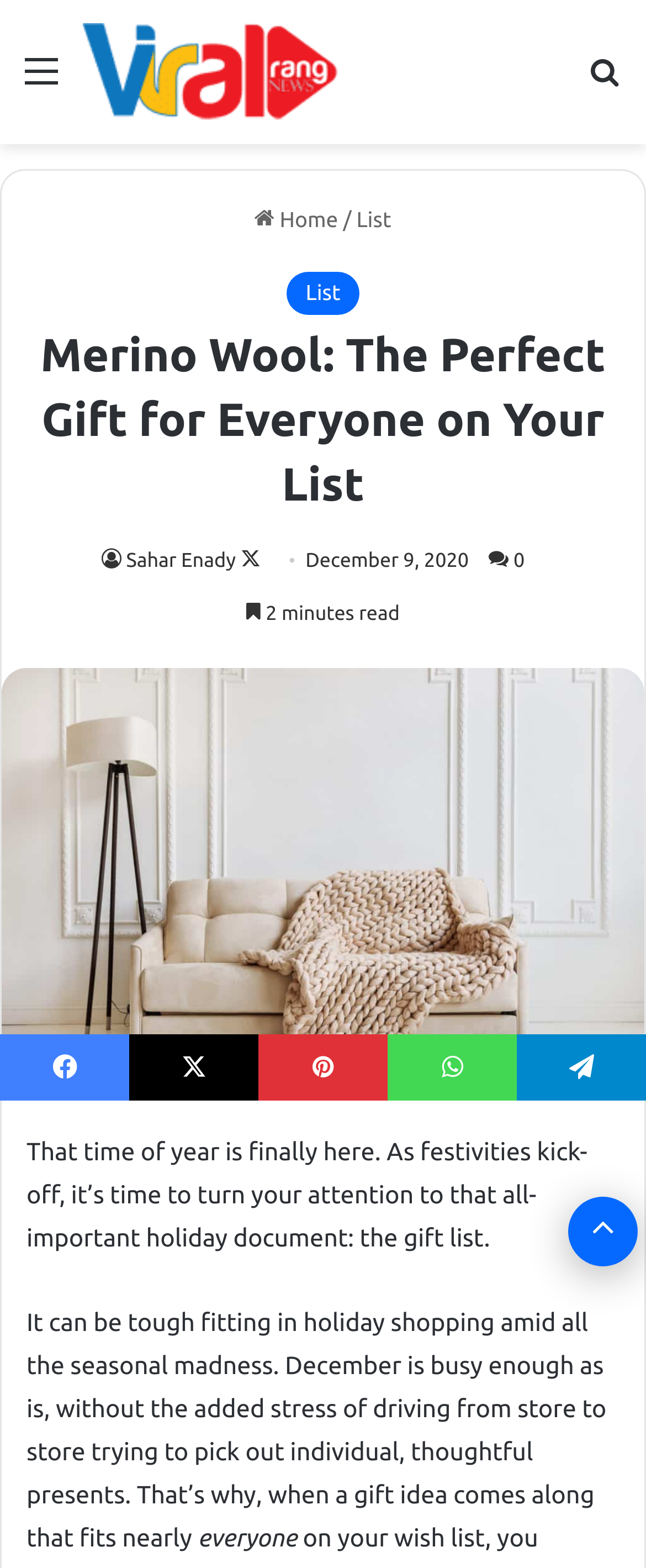What is the date of the article?
Craft a detailed and extensive response to the question.

I found the date of the article by examining the static text element with the text 'December 9, 2020' which is located below the author's name, indicating the date the article was published.